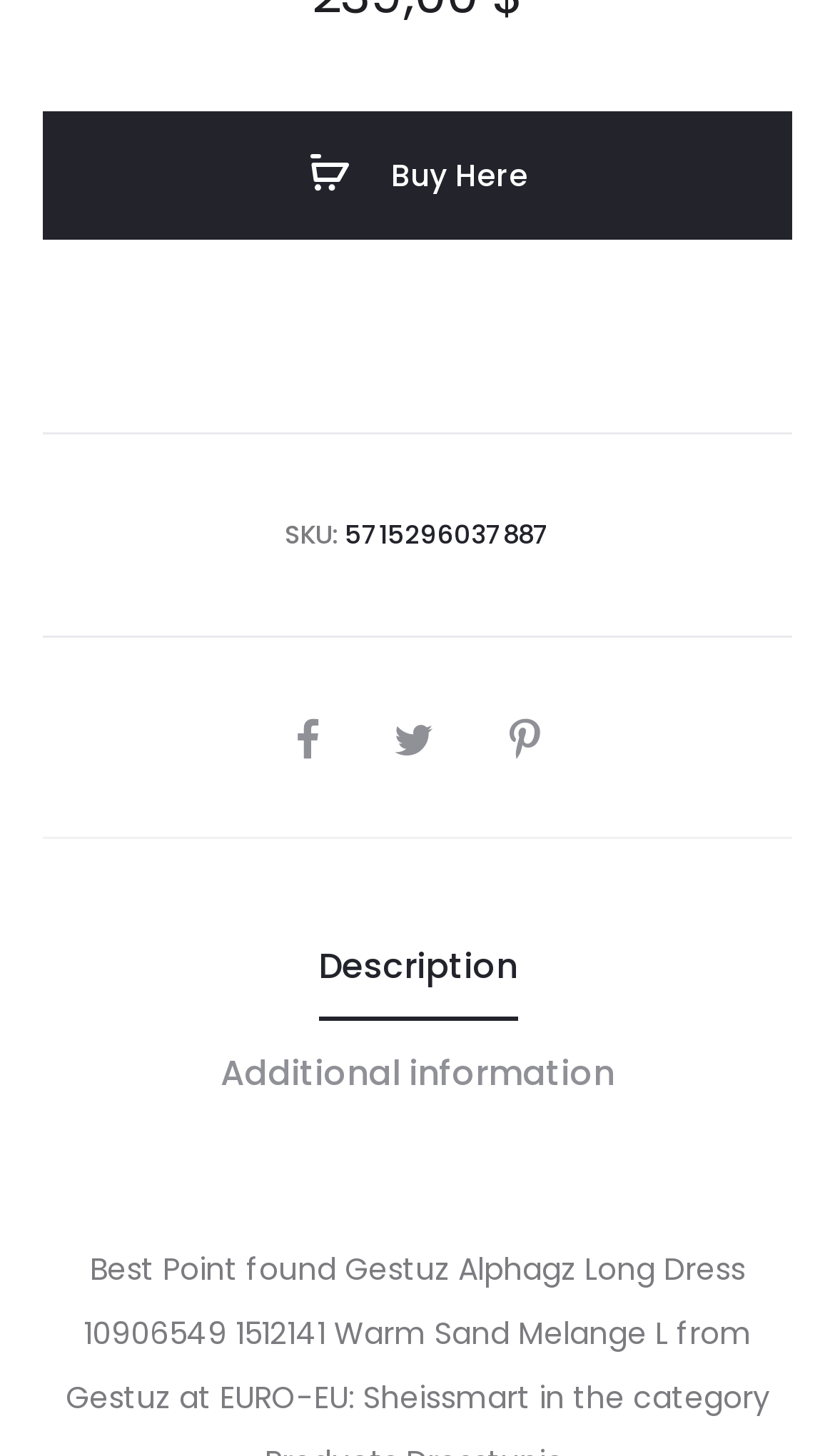Locate the UI element described by Description and provide its bounding box coordinates. Use the format (top-left x, top-left y, bottom-right x, bottom-right y) with all values as floating point numbers between 0 and 1.

[0.381, 0.627, 0.619, 0.701]